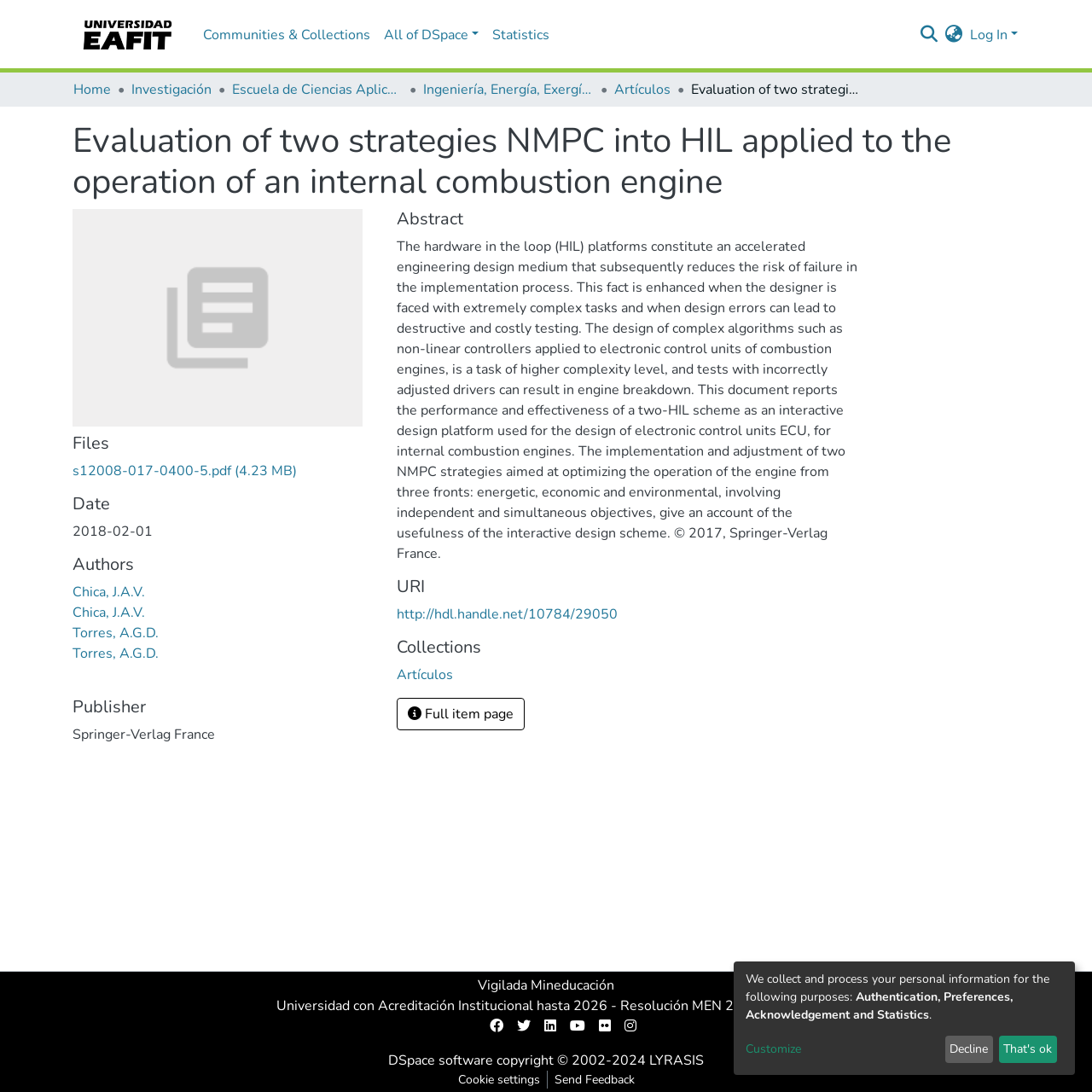Kindly determine the bounding box coordinates for the area that needs to be clicked to execute this instruction: "Log in".

[0.887, 0.023, 0.934, 0.04]